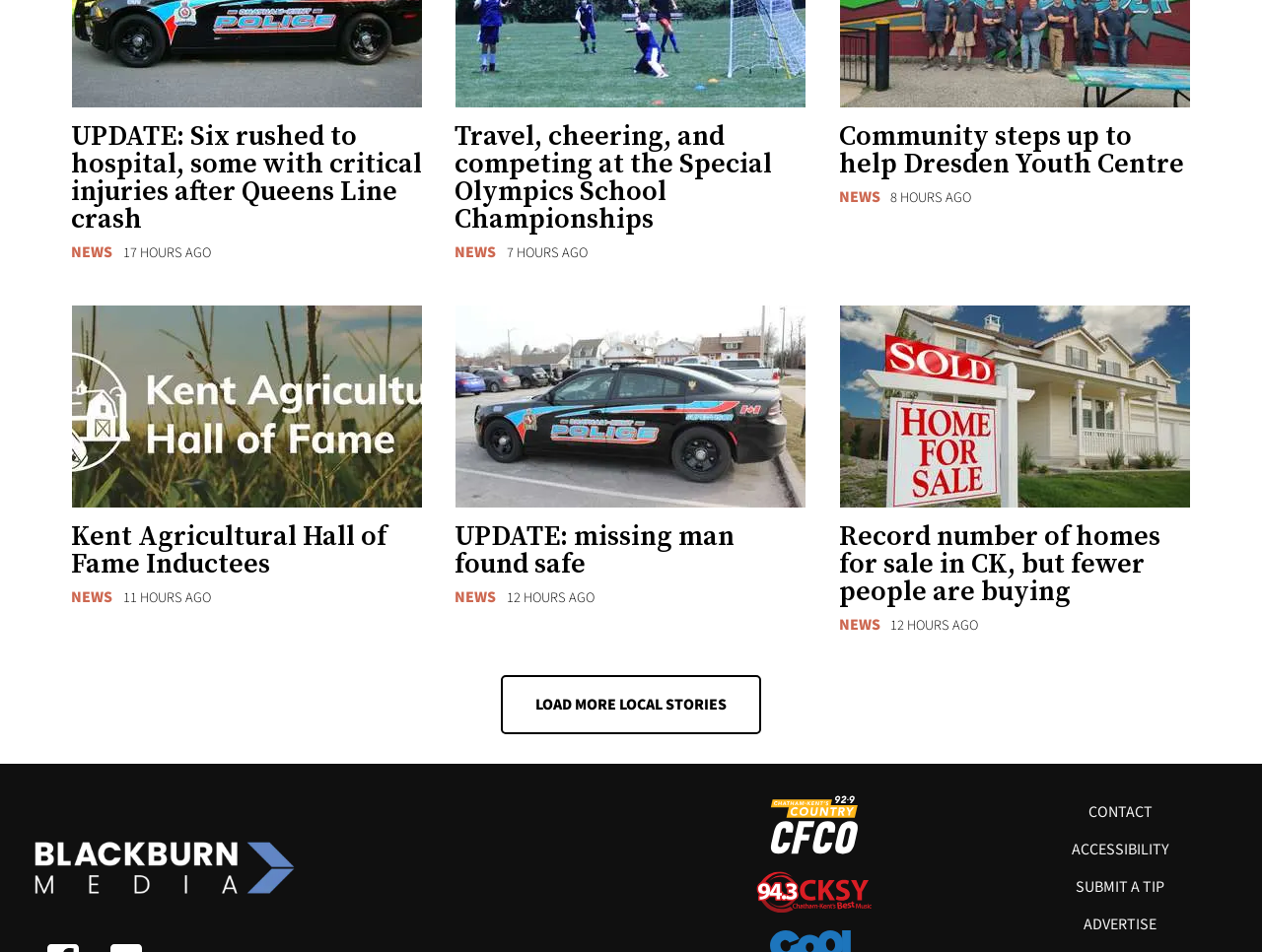Examine the image carefully and respond to the question with a detailed answer: 
How many images are on the webpage?

There are three images on the webpage: the image of the Chatham-Kent police cruiser, the image of the Blackburn media logo, and the image of the Can Stock Photo / Feverpitched.